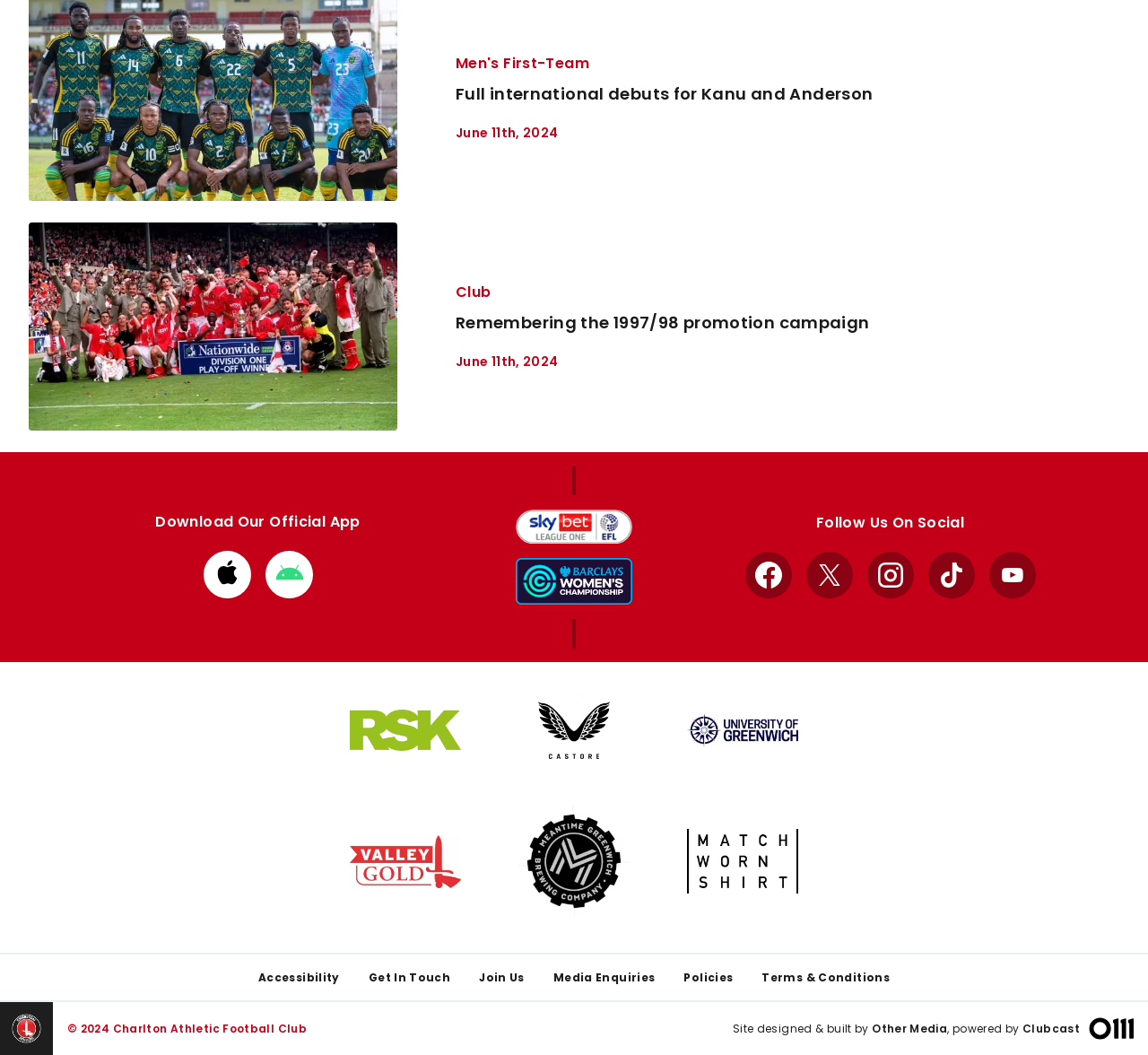Locate the bounding box coordinates of the clickable area to execute the instruction: "Get in touch with the club". Provide the coordinates as four float numbers between 0 and 1, represented as [left, top, right, bottom].

[0.321, 0.919, 0.392, 0.934]